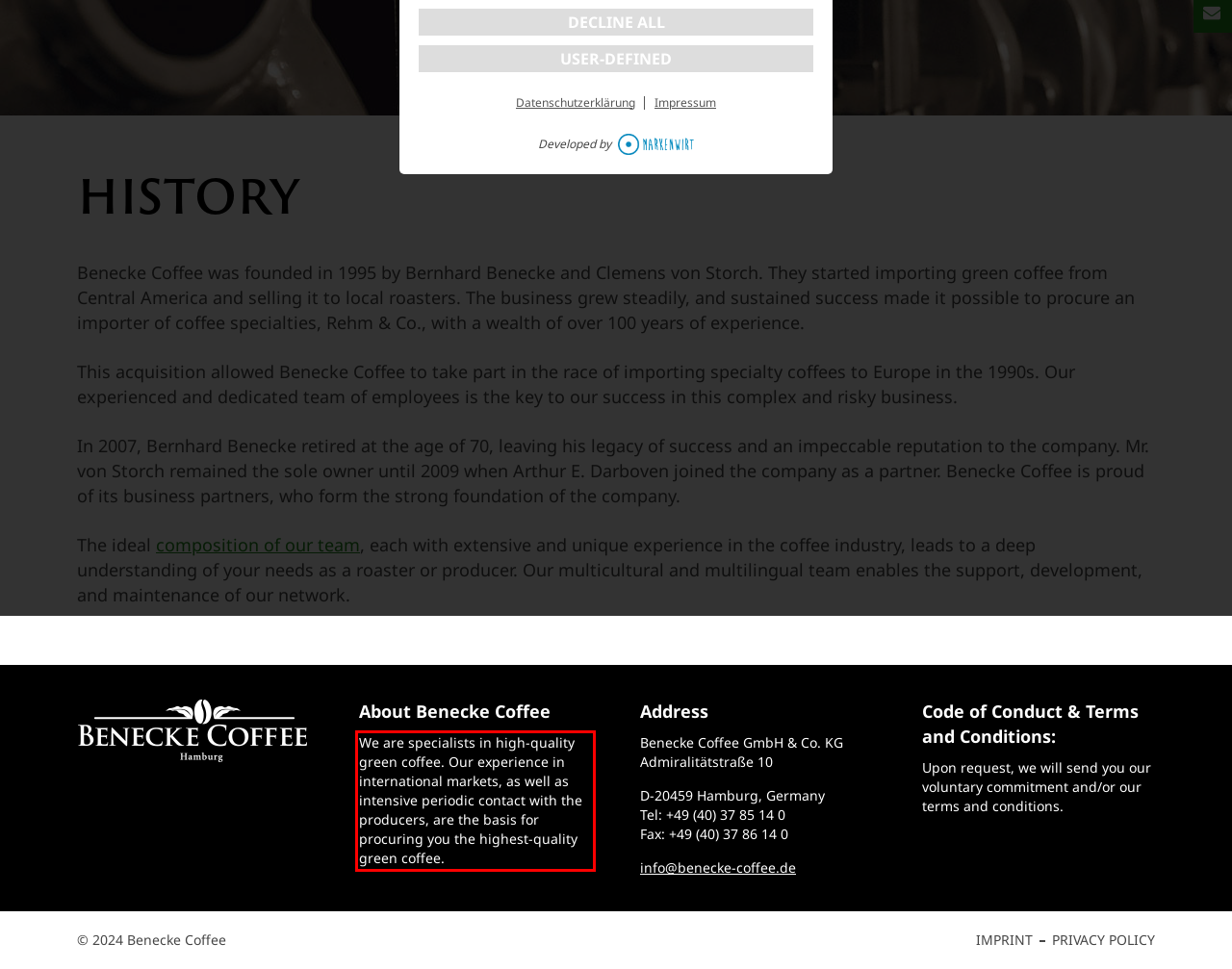Analyze the screenshot of the webpage that features a red bounding box and recognize the text content enclosed within this red bounding box.

We are specialists in high-quality green coffee. Our experience in international markets, as well as intensive periodic contact with the producers, are the basis for procuring you the highest-quality green coffee.